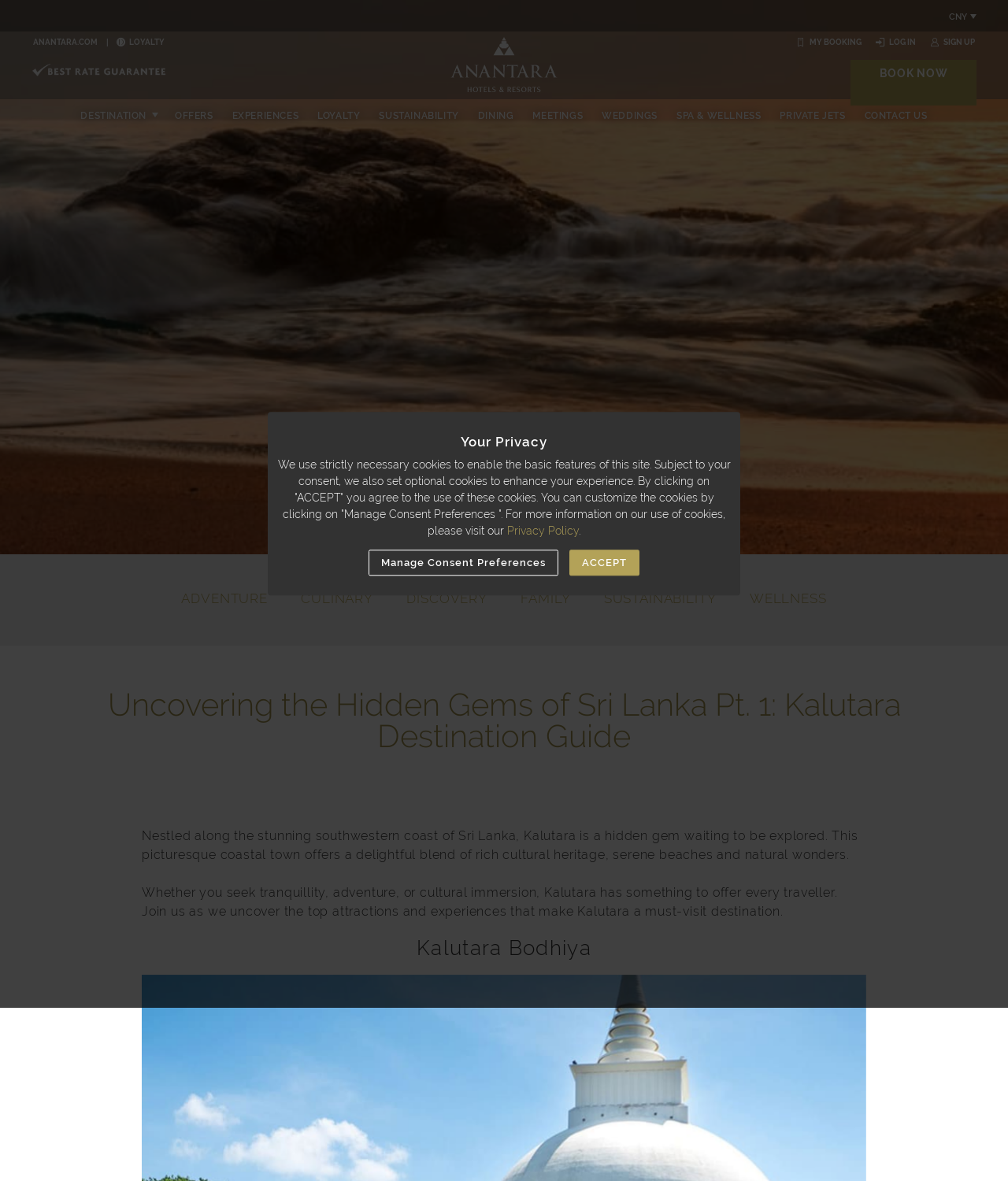Pinpoint the bounding box coordinates of the clickable area necessary to execute the following instruction: "Visit the 'ANANTARA.COM' website". The coordinates should be given as four float numbers between 0 and 1, namely [left, top, right, bottom].

[0.031, 0.029, 0.098, 0.042]